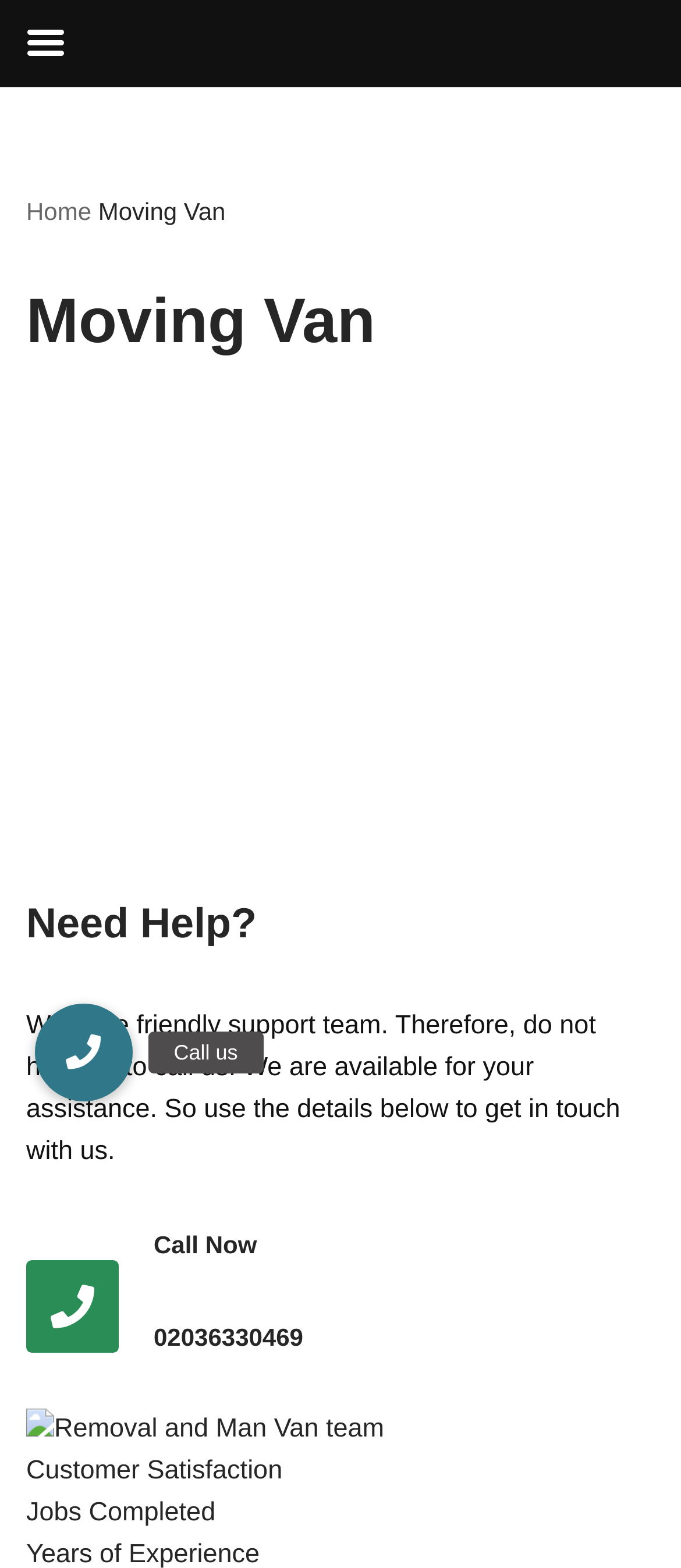Please give a concise answer to this question using a single word or phrase: 
What is depicted in the image on the webpage?

Removal and Man Van team